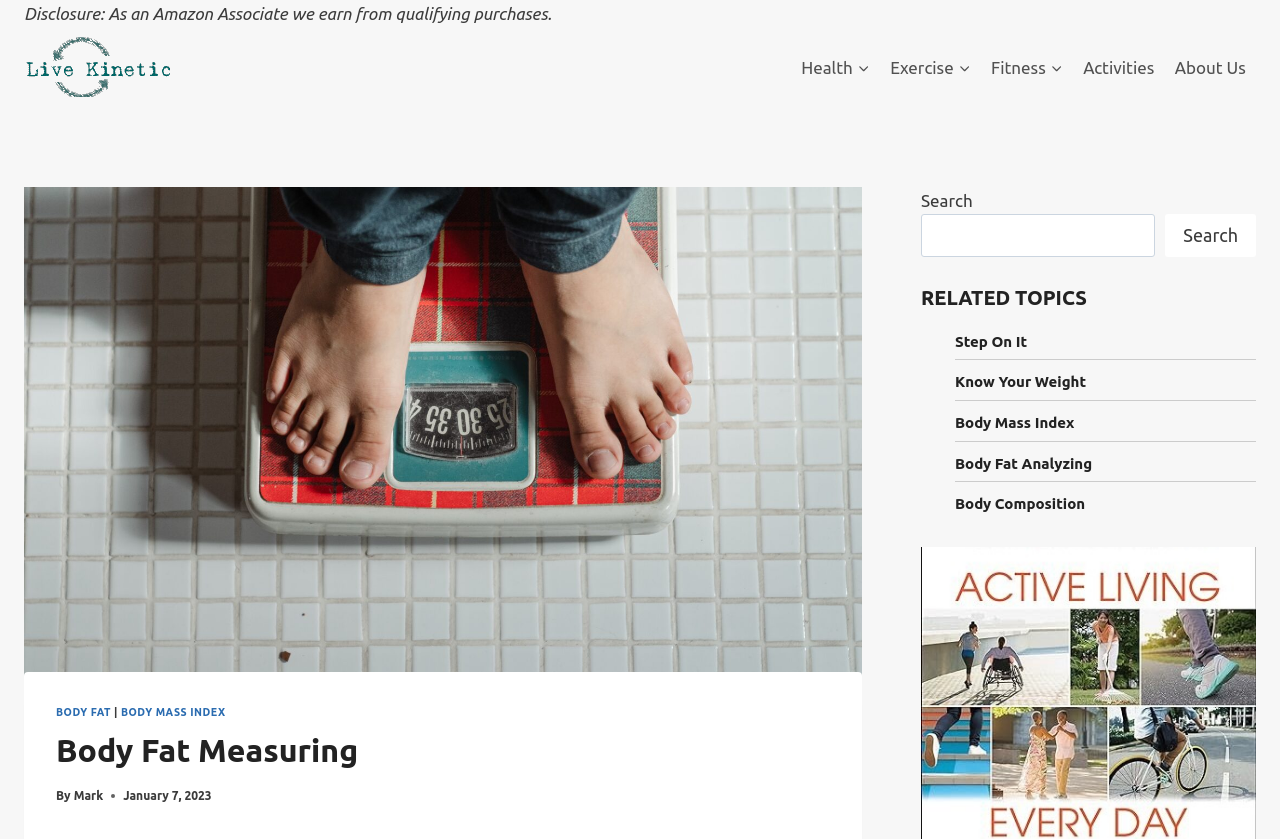Given the following UI element description: "Enfold WordPress Theme by Kriesi", find the bounding box coordinates in the webpage screenshot.

None